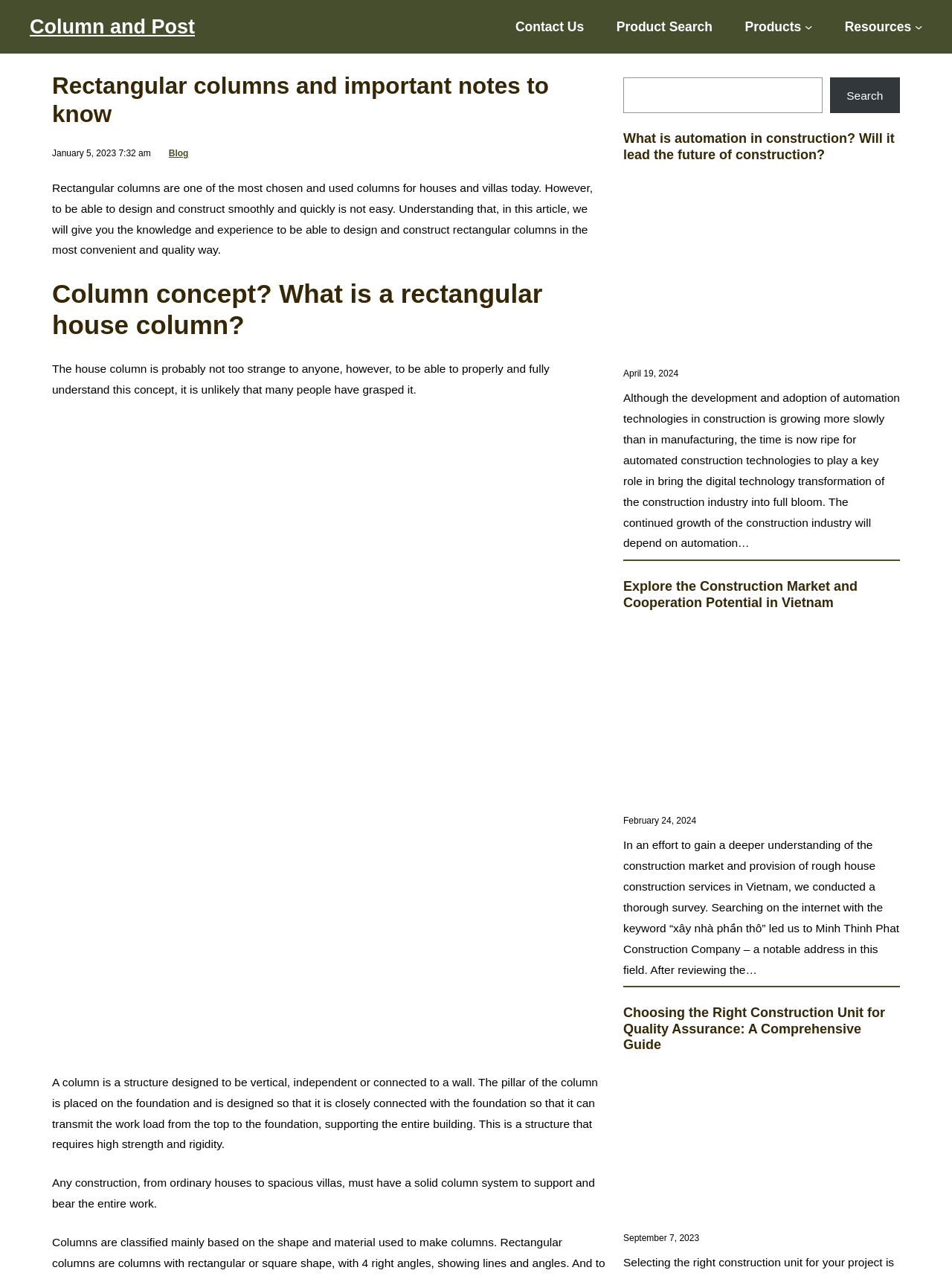Please identify the coordinates of the bounding box for the clickable region that will accomplish this instruction: "Read 'What is automation in construction? Will it lead the future of construction?' article".

[0.655, 0.103, 0.945, 0.128]